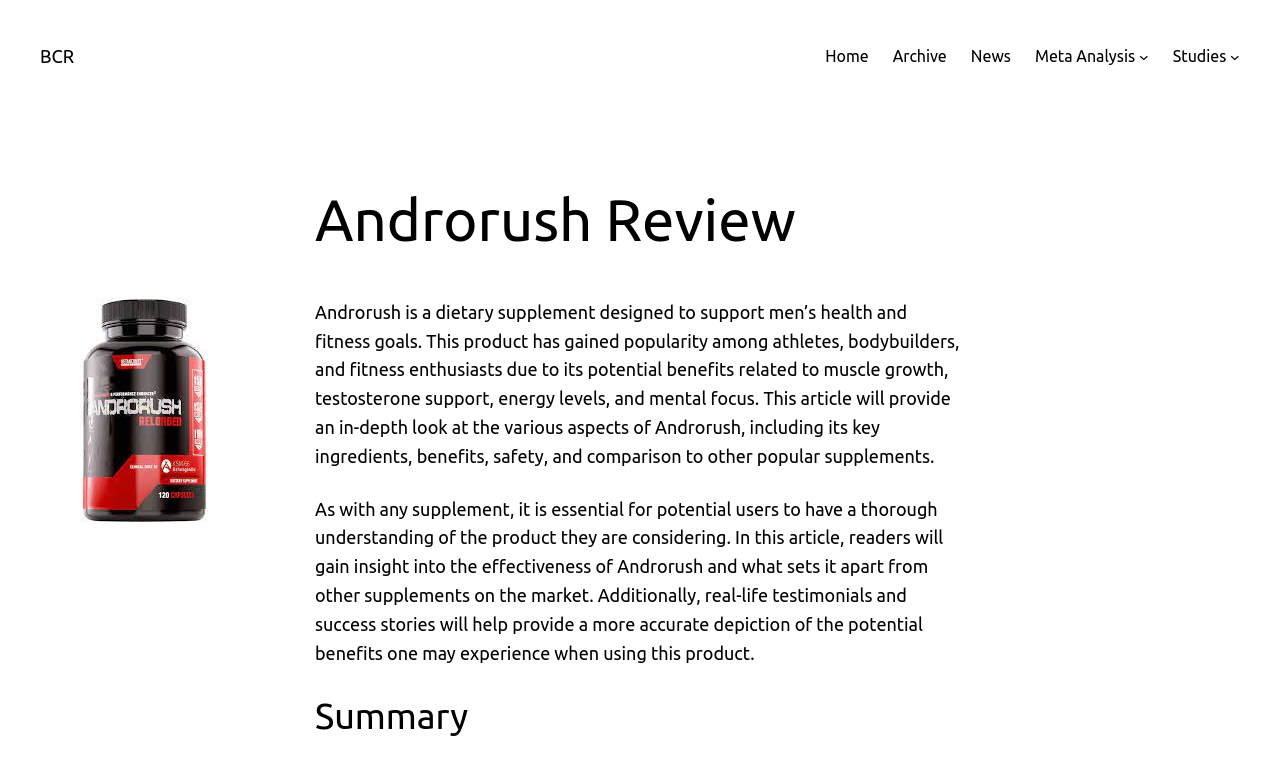Explain the webpage's design and content in an elaborate manner.

The webpage is a review of Androrush, a dietary supplement designed to support men's health and fitness goals. At the top left, there is a link to "BCR" and a series of links to the right, including "Home", "Archive", "News", and a dropdown menu for "Meta Analysis" and "Studies". 

Below these links, there is a prominent heading "Androrush Review" centered at the top of the page. To the left of the heading, there is a figure, likely an image related to Androrush. 

Below the figure, there are two paragraphs of text that provide an in-depth introduction to Androrush, discussing its benefits, key ingredients, and comparison to other supplements. The text is divided into two sections, with the first section focusing on the product's benefits and the second section highlighting the importance of understanding the product before use.

Further down the page, there is a heading "Summary" located near the bottom.